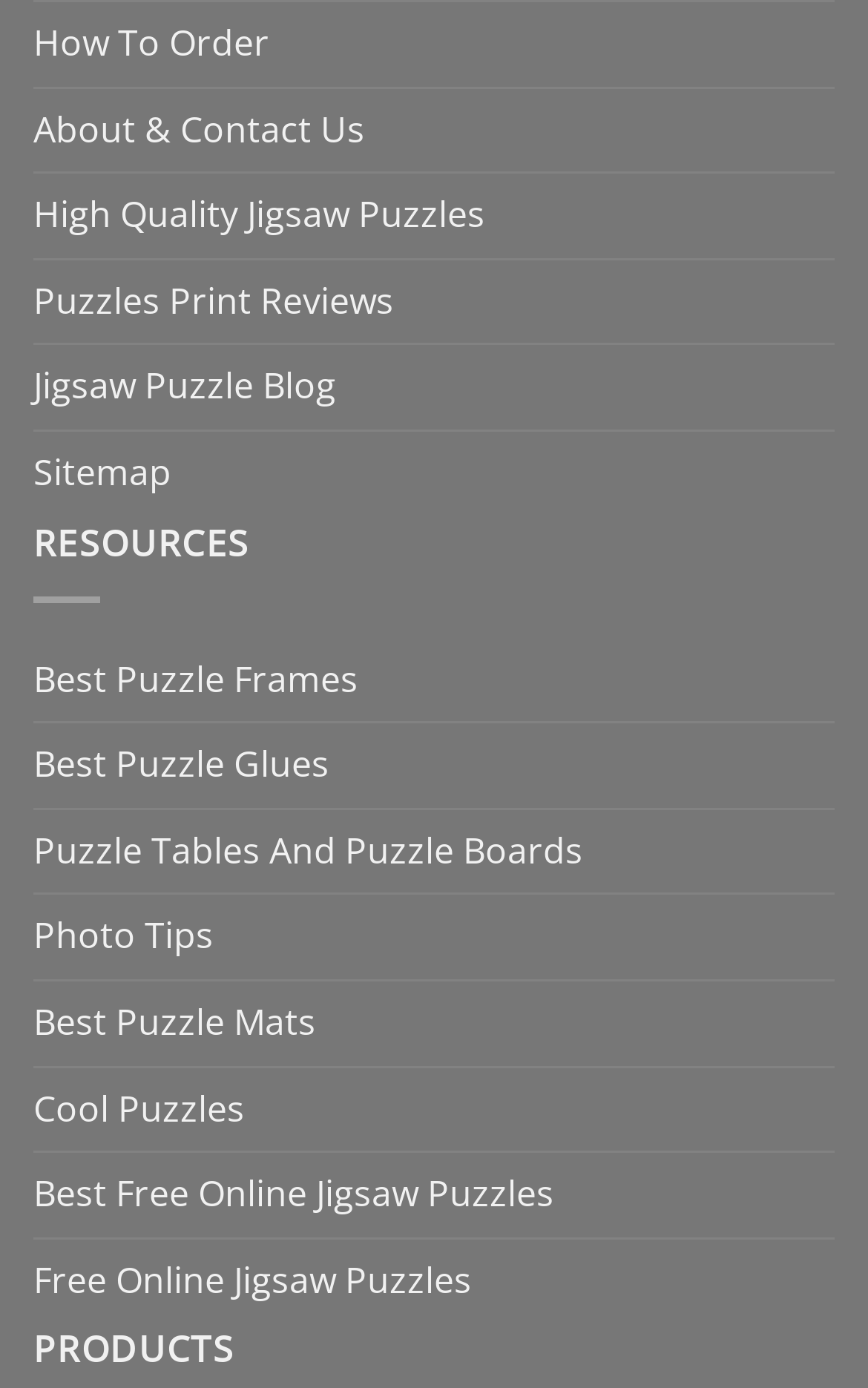Please find the bounding box coordinates of the element's region to be clicked to carry out this instruction: "click on Contact Us".

None